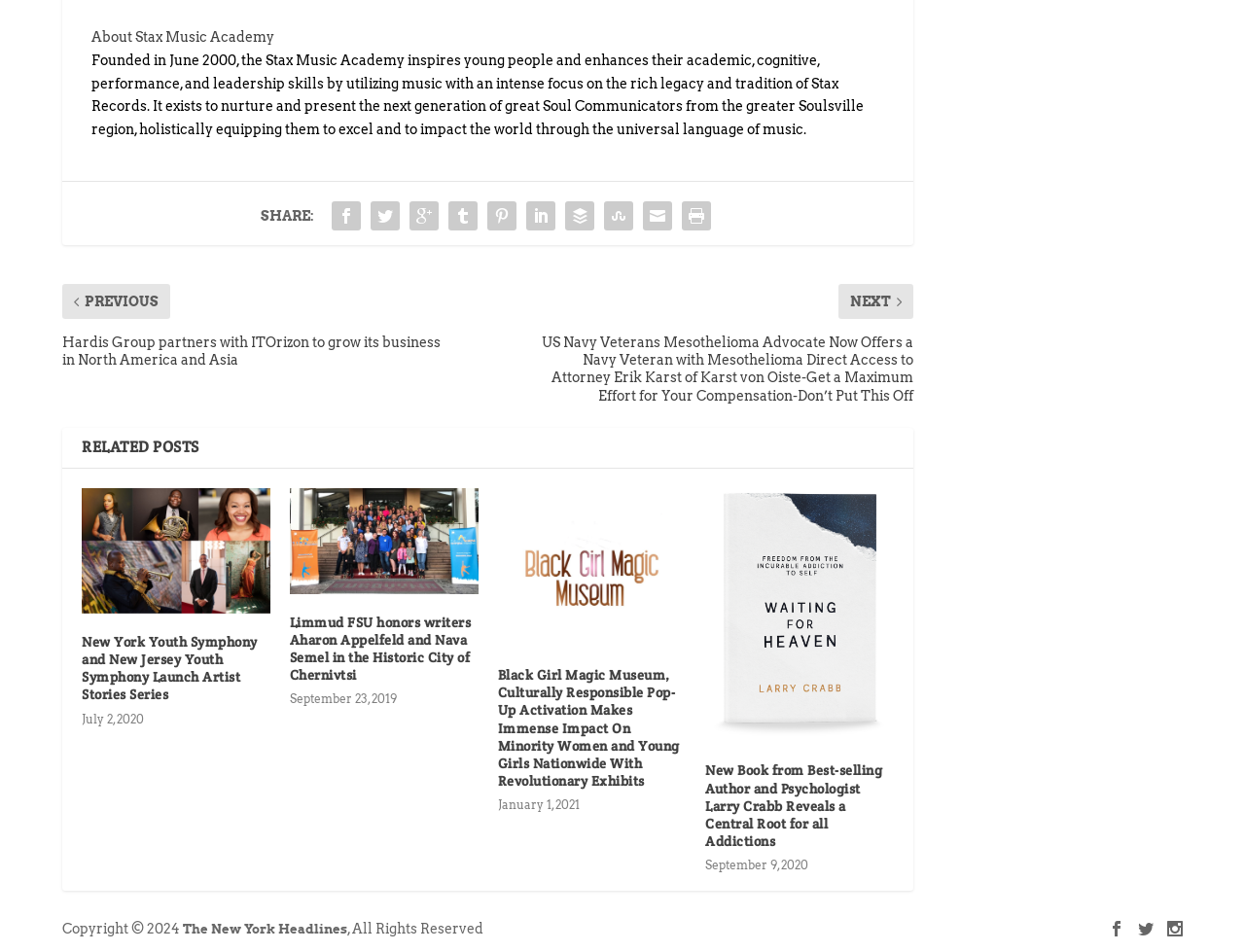How many social media links are there?
From the image, provide a succinct answer in one word or a short phrase.

13